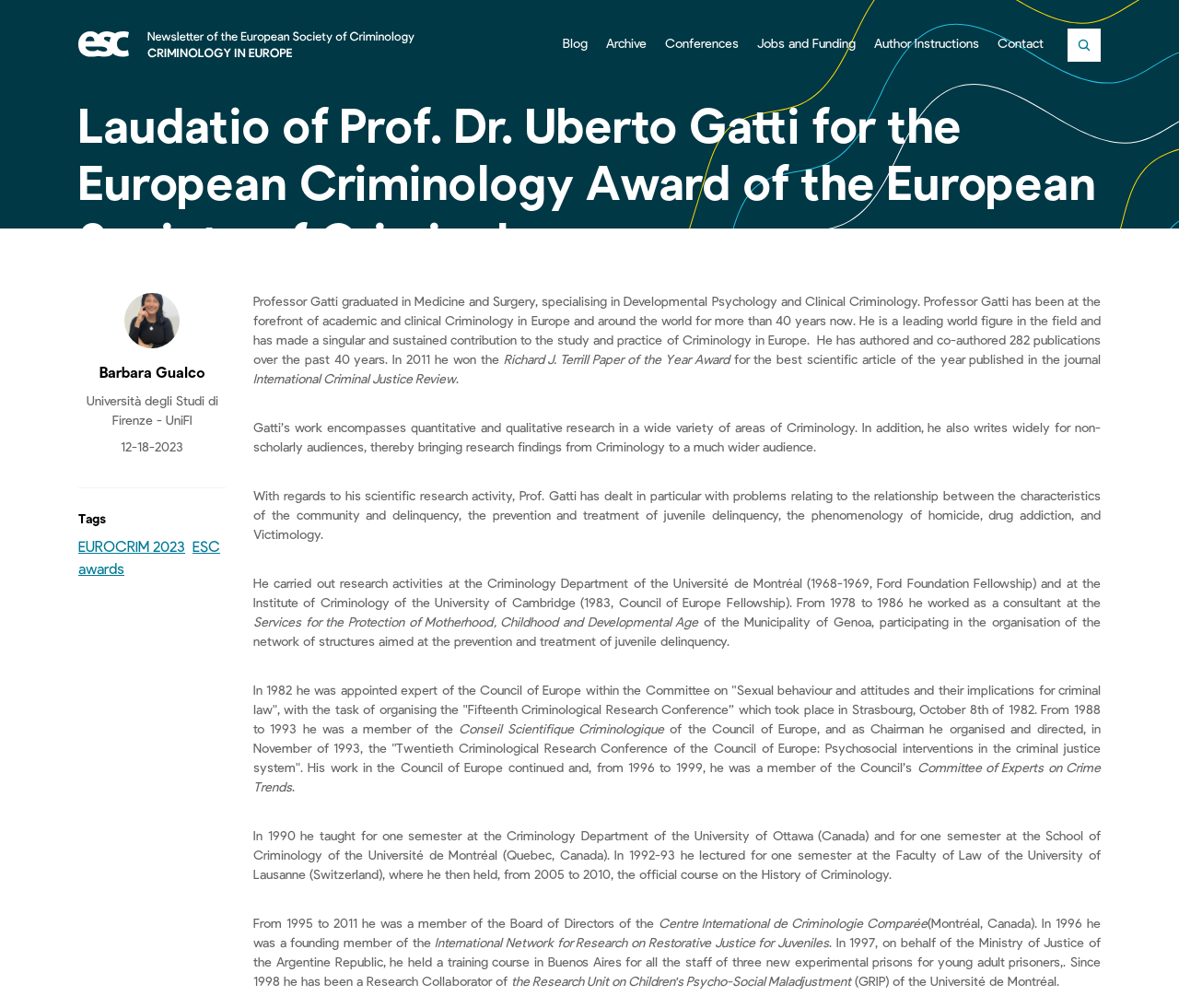Predict the bounding box of the UI element that fits this description: "Conferences".

[0.556, 0.027, 0.634, 0.061]